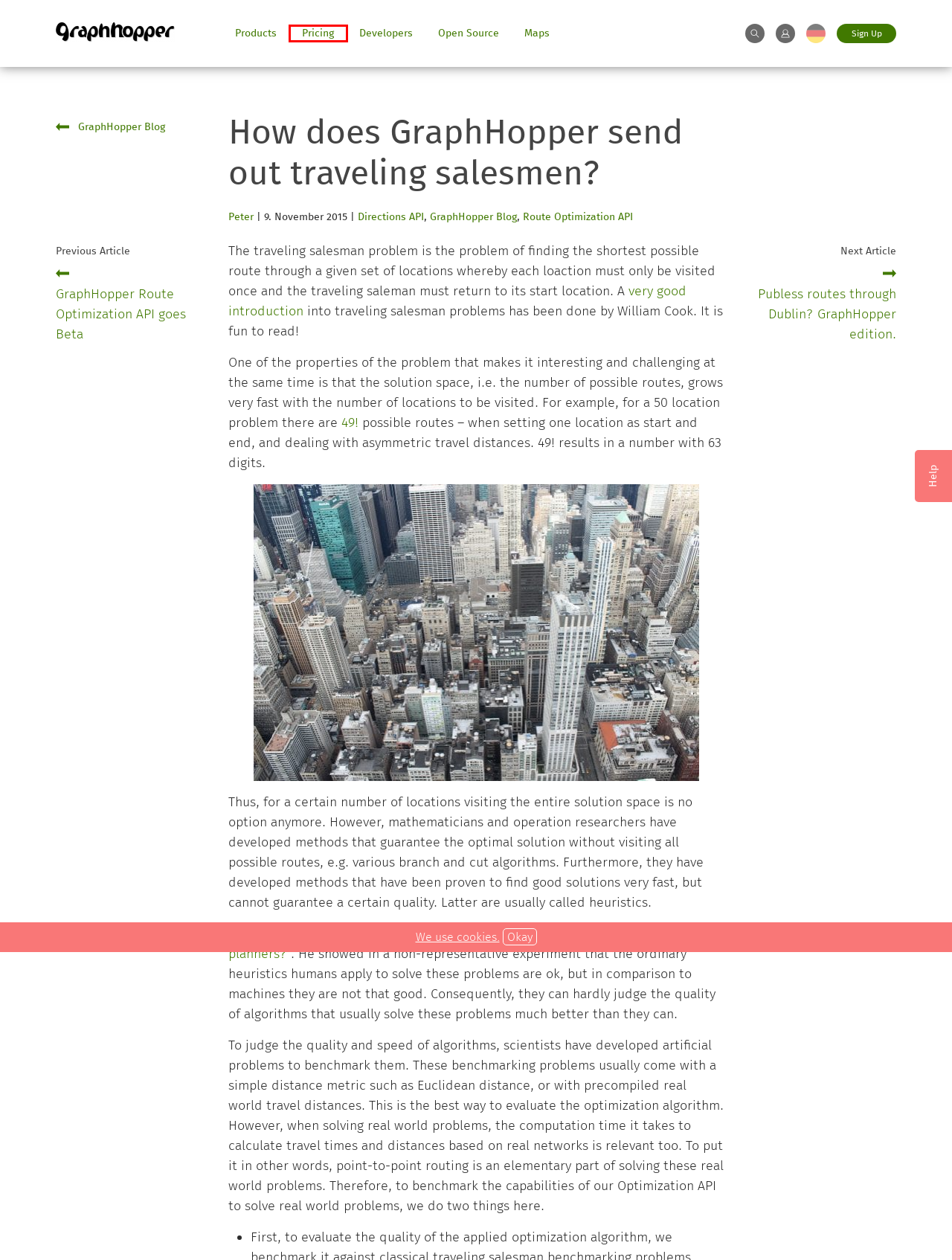You have received a screenshot of a webpage with a red bounding box indicating a UI element. Please determine the most fitting webpage description that matches the new webpage after clicking on the indicated element. The choices are:
A. Route Optimization API Archives - GraphHopper Directions API
B. GraphHopper Blog Archives - GraphHopper Directions API
C. Peter, Author at GraphHopper Directions API
D. Privacy - GraphHopper Directions API
E. Pricing - GraphHopper Directions API
F. Developers - GraphHopper Directions API
G. 49! - Wolfram|Alpha
H. GraphHopper Route Optimization API goes Beta - GraphHopper Directions API

E